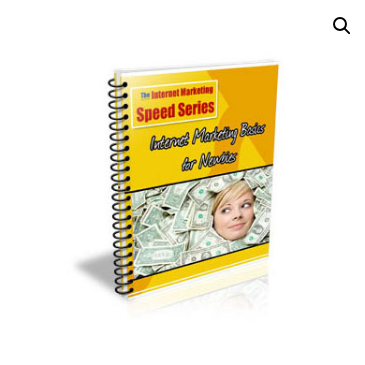Elaborate on the elements present in the image.

The image features a visually engaging cover of a guide titled "Internet Marketing Basics for Newbies," part of "The Internet Marketing Speed Series." The cover prominently displays the title in bold purple lettering, while the background showcases a vibrant yellow color that enhances the overall appeal. An illustration of a young woman, highlighting an expression of curiosity or excitement, is framed within a swirling money motif, suggesting the financial benefits of the information contained within. The book is presented in a spiral-bound format, giving it a professional look and indicating ease of use. This guide aims to provide essential insights for beginners venturing into internet marketing.